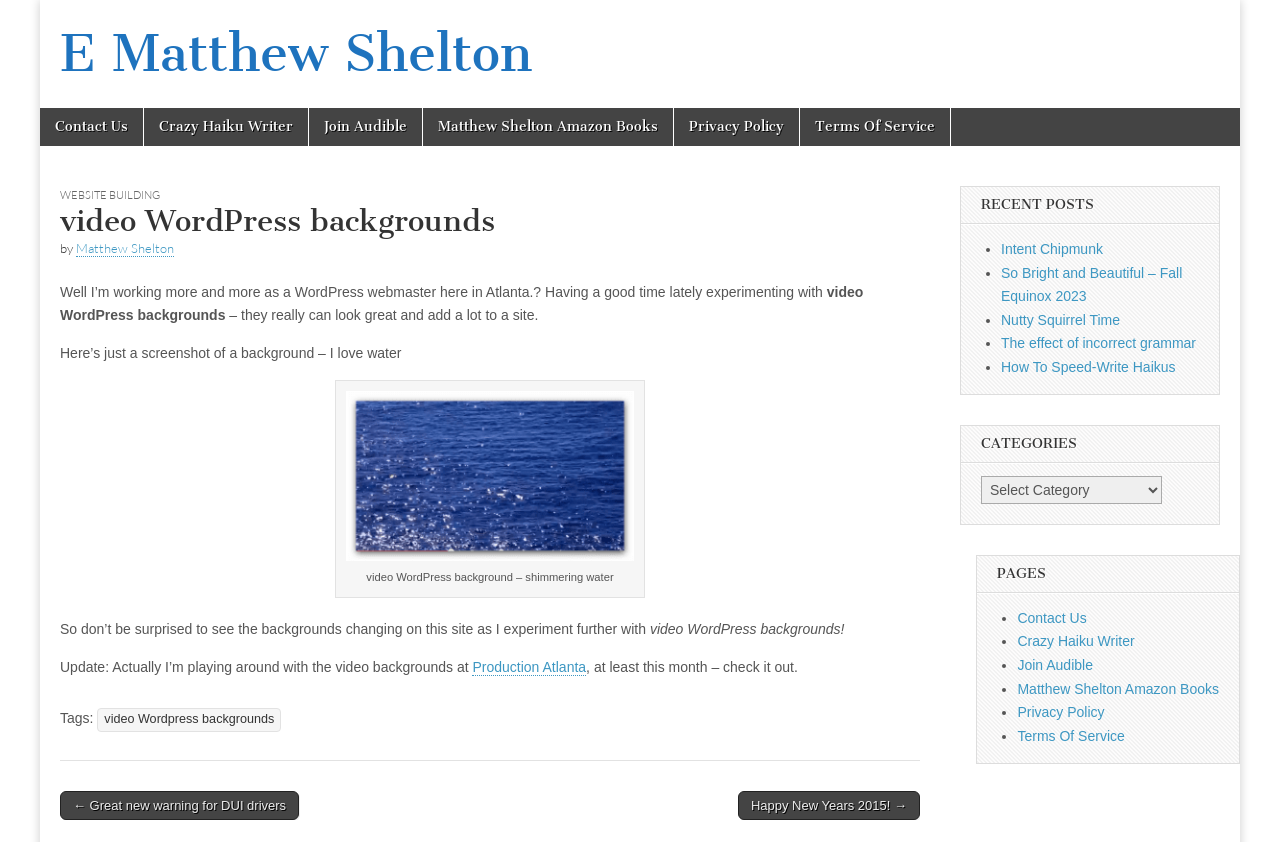Please locate and generate the primary heading on this webpage.

video WordPress backgrounds